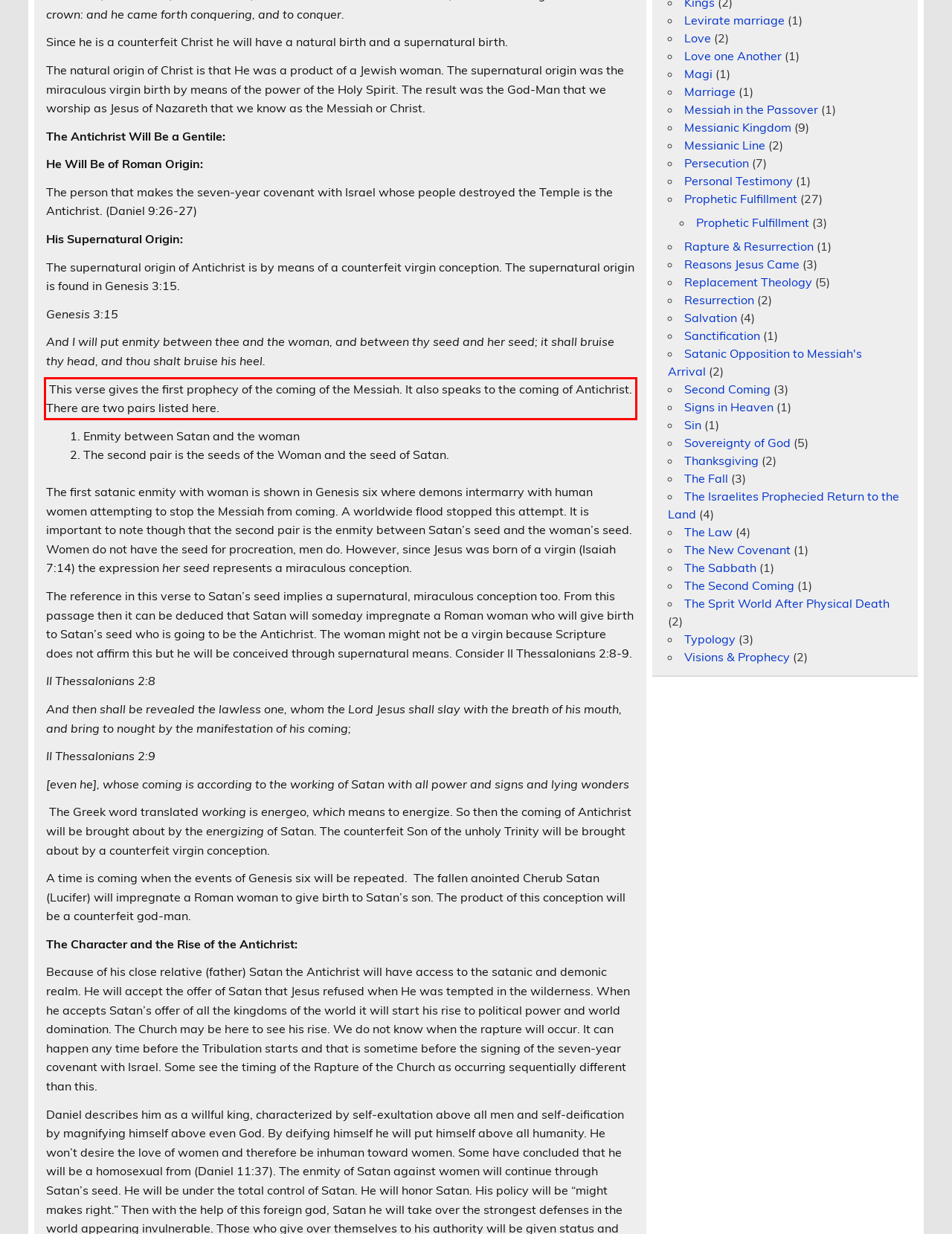Given a screenshot of a webpage, locate the red bounding box and extract the text it encloses.

This verse gives the first prophecy of the coming of the Messiah. It also speaks to the coming of Antichrist. There are two pairs listed here.